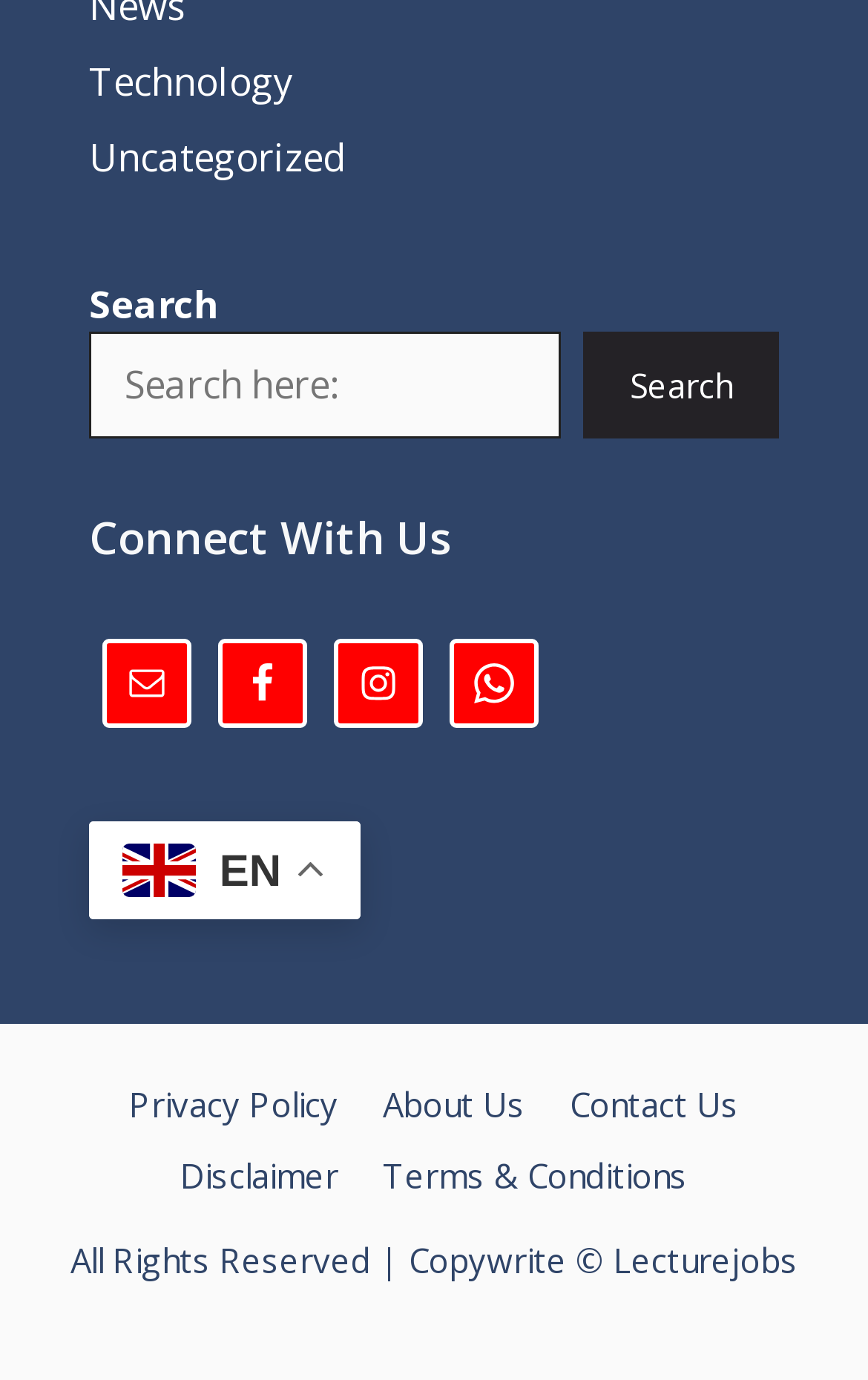Identify the bounding box coordinates of the specific part of the webpage to click to complete this instruction: "Contact Us".

[0.656, 0.784, 0.851, 0.816]